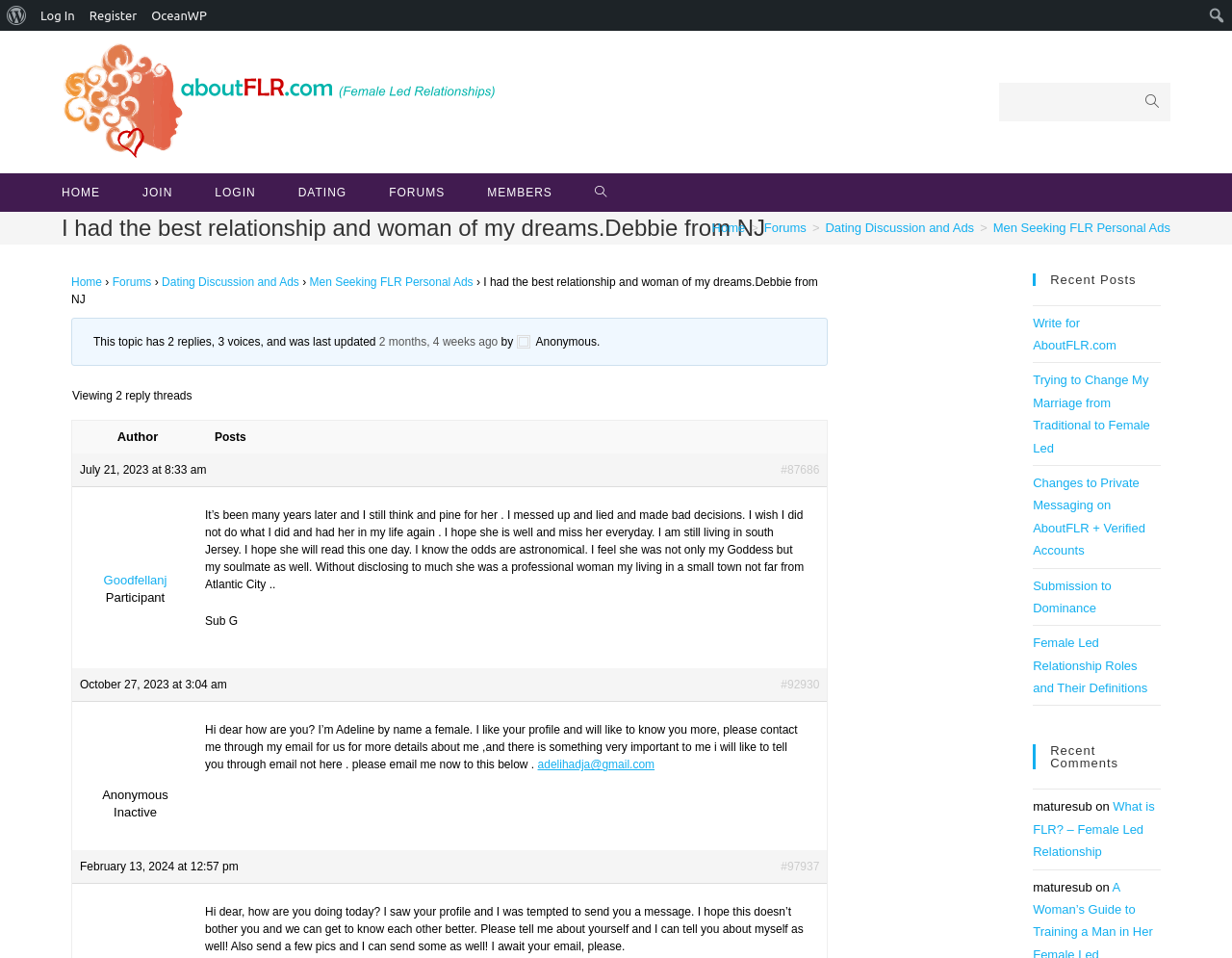What is the name of the forum section?
Provide a fully detailed and comprehensive answer to the question.

The breadcrumb navigation shows that the current page is located in the 'Men Seeking FLR Personal Ads' section of the forum.